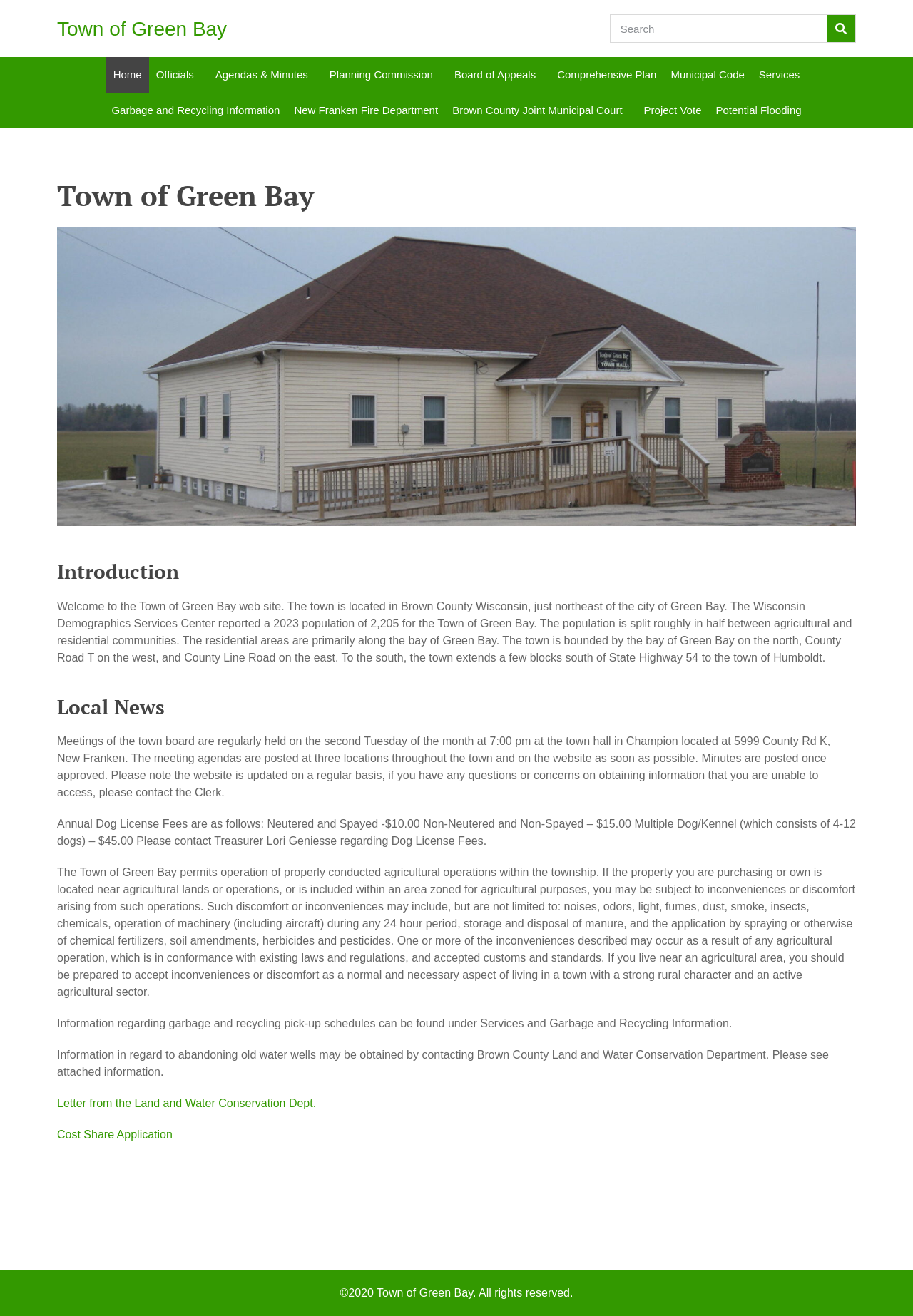Locate the bounding box coordinates of the area you need to click to fulfill this instruction: 'Read about the comprehensive plan'. The coordinates must be in the form of four float numbers ranging from 0 to 1: [left, top, right, bottom].

[0.602, 0.043, 0.727, 0.07]